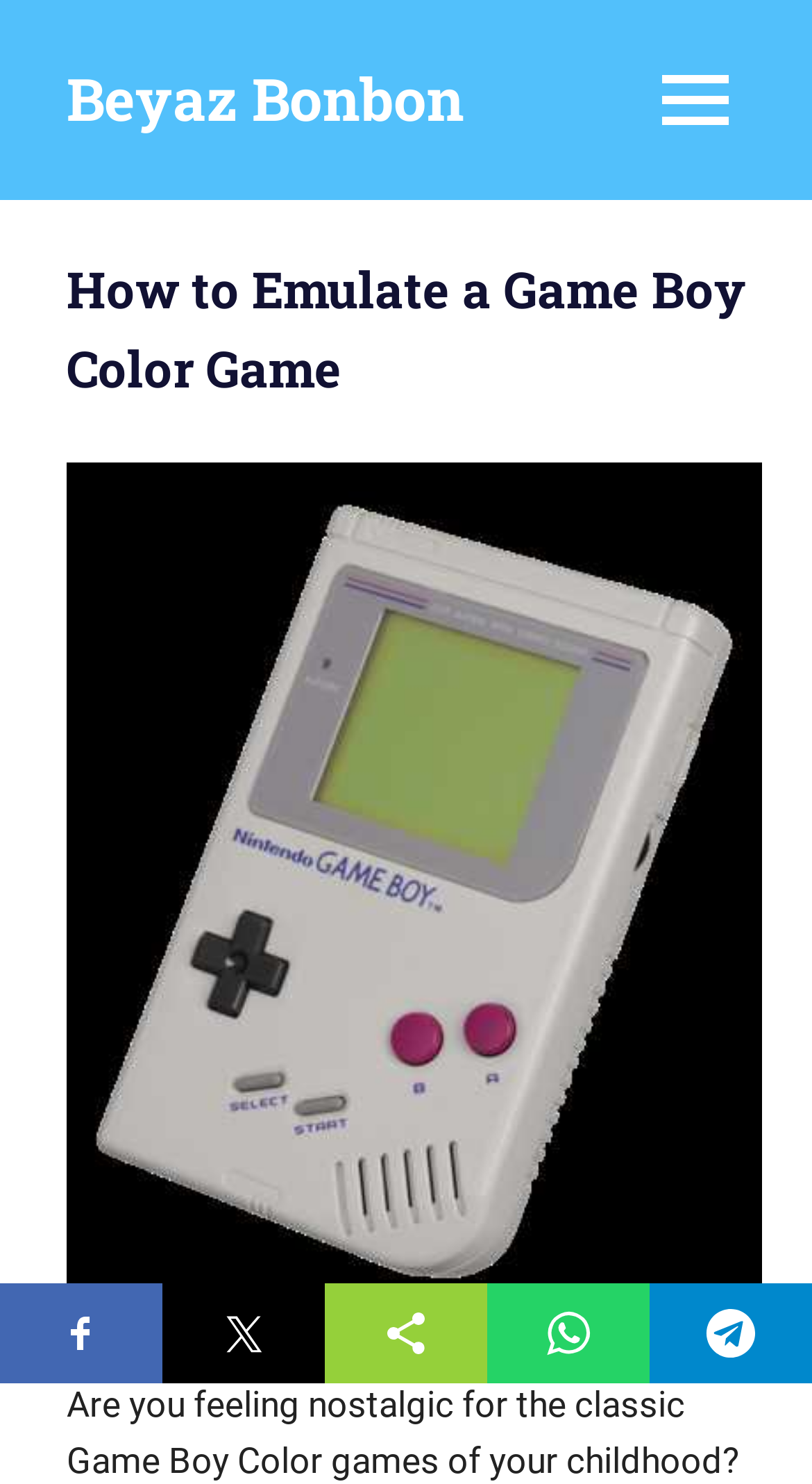Explain the webpage in detail, including its primary components.

The webpage is a guide on how to emulate Game Boy Color games and play them on a computer or mobile device. At the top, there is a link to "Beyaz Bonbon" located near the left edge of the page. To the right of this link, there is a button labeled "MENU" that, when expanded, controls the primary menu.

Below the link and button, there is a header section that spans almost the entire width of the page. Within this section, there is a heading that reads "How to Emulate a Game Boy Color Game". Below the heading, there is a large image that takes up most of the page's width, with a caption "How do you emulate a Game Boy Color game?".

At the bottom of the page, there are five social media sharing buttons, each represented by an image, aligned horizontally from left to right. The buttons are for Facebook, Twitter, Sharethis, WhatsApp, and Telegram, respectively.